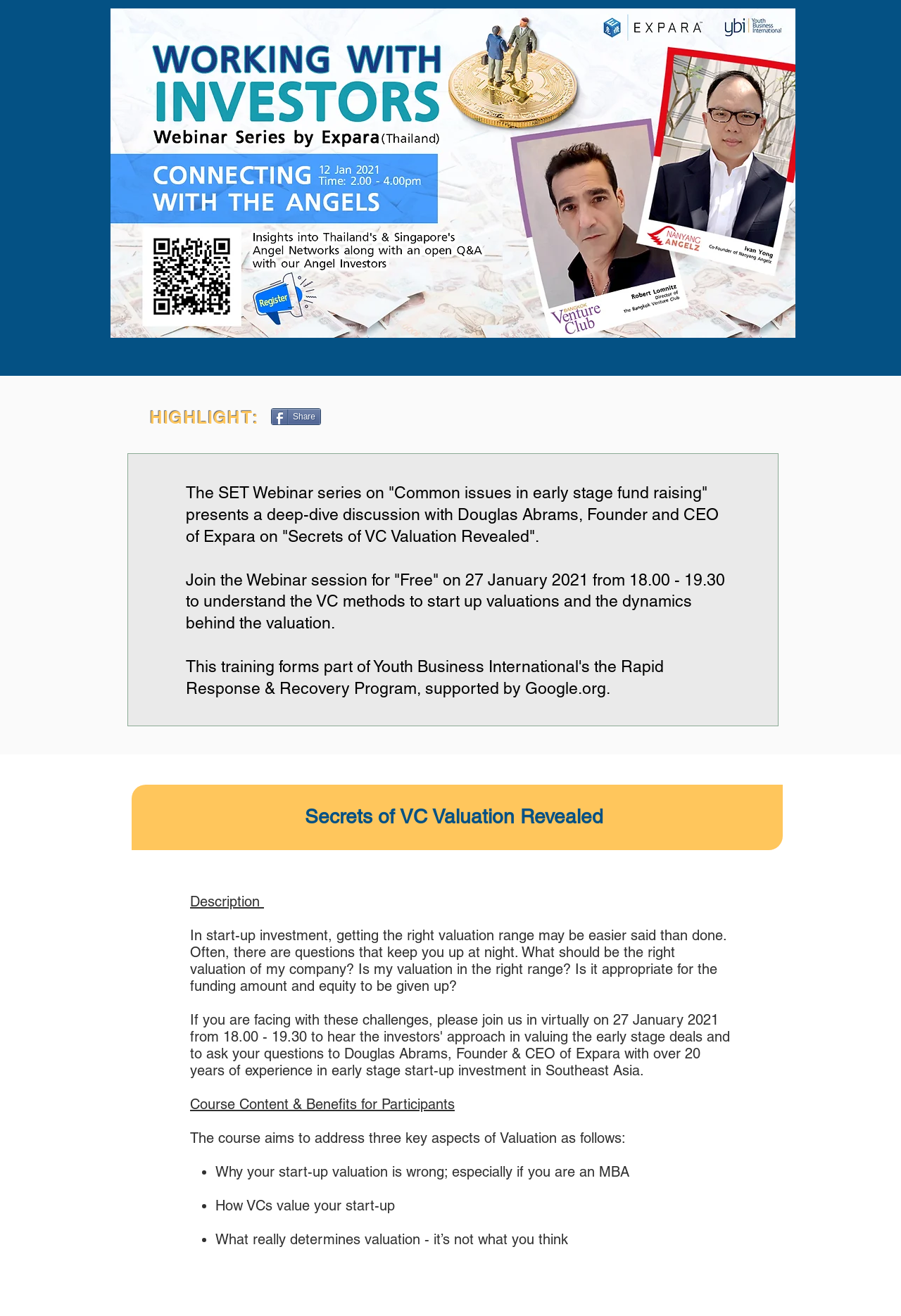Using the information in the image, could you please answer the following question in detail:
What is the topic of the webinar?

Based on the webpage content, the topic of the webinar is 'Secrets of VC Valuation Revealed', which is a deep-dive discussion on common issues in early-stage fund raising.